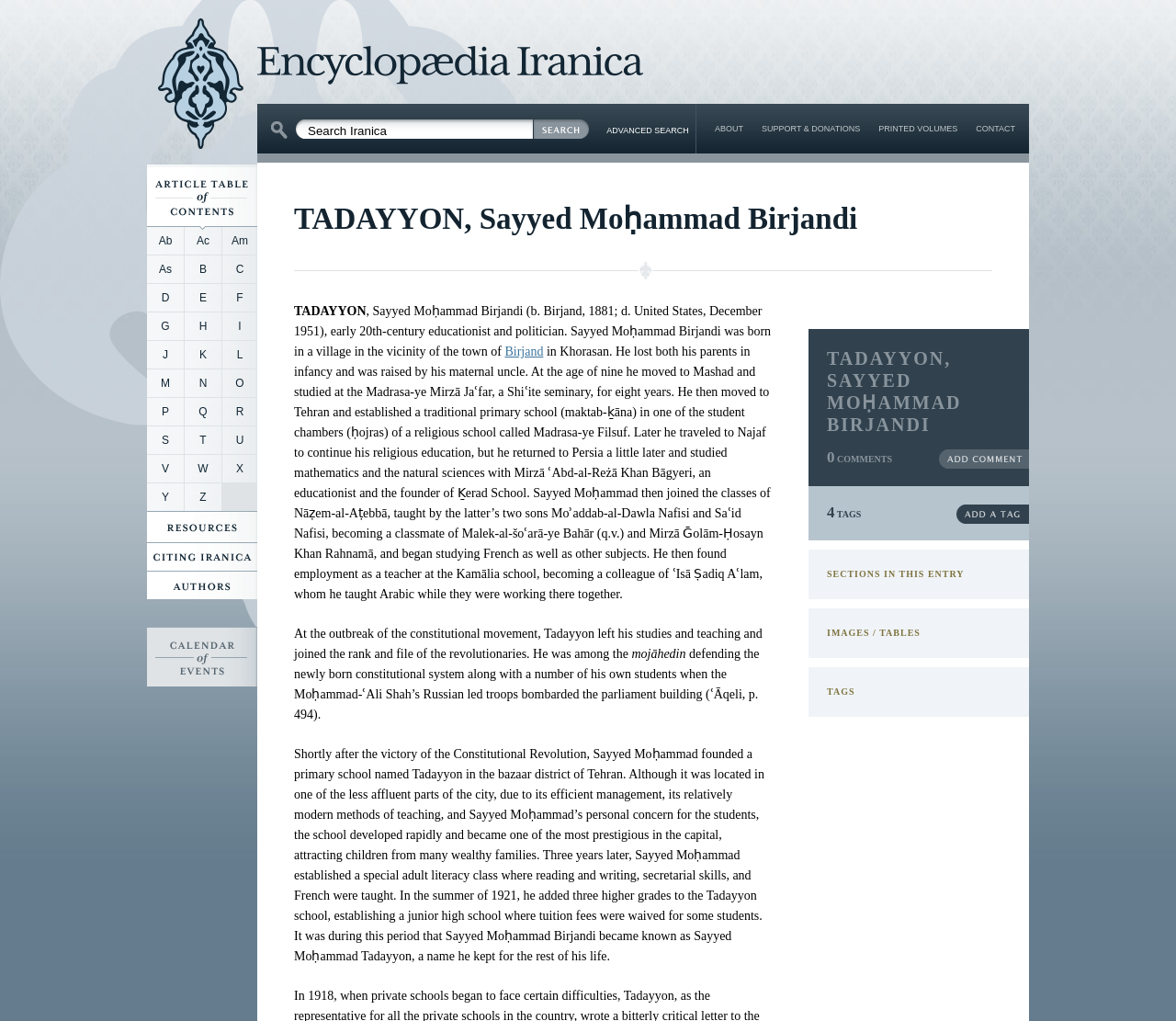Your task is to find and give the main heading text of the webpage.

TADAYYON, Sayyed Moḥammad Birjandi